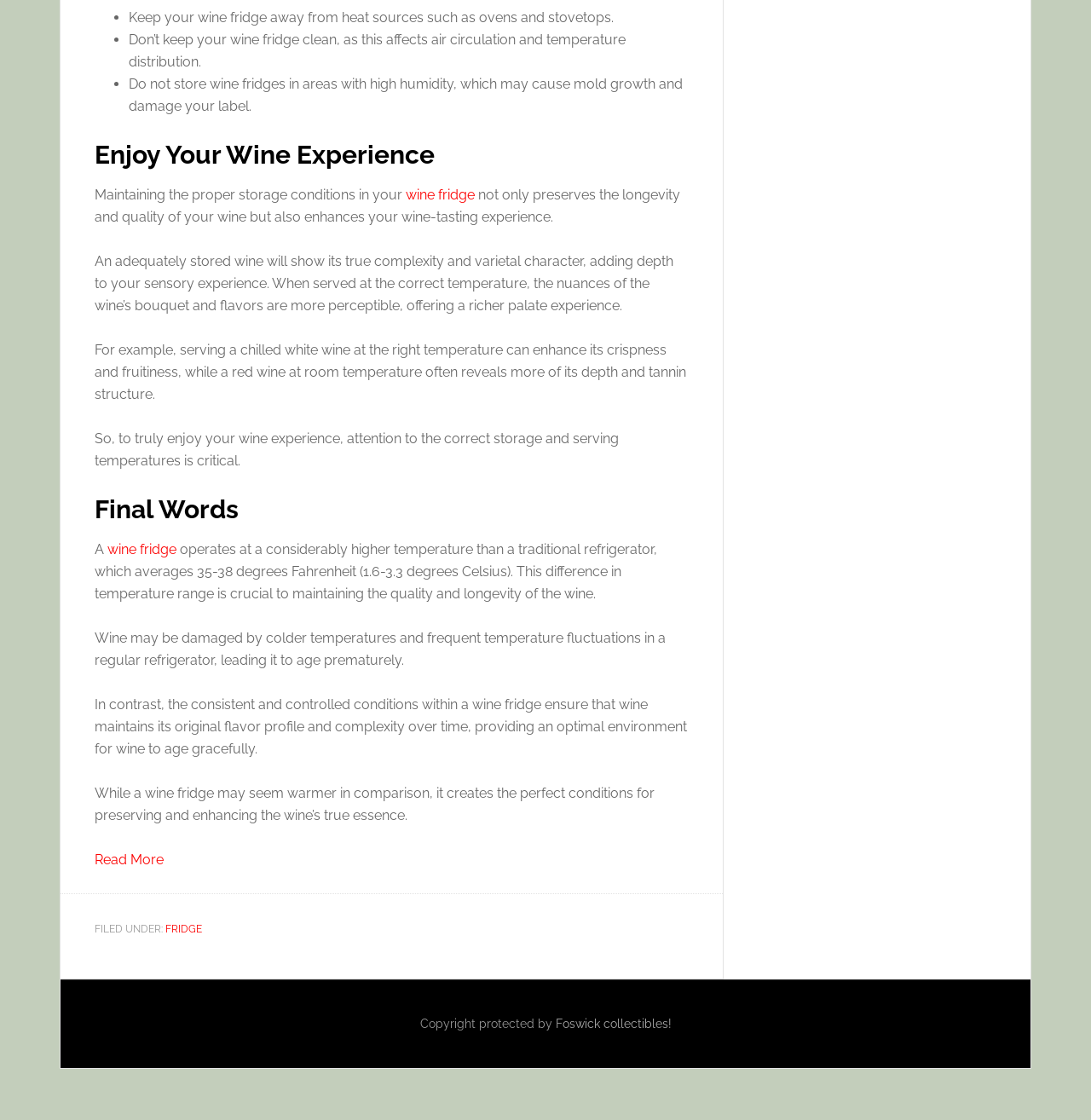Examine the screenshot and answer the question in as much detail as possible: What can happen to wine if stored in a regular refrigerator?

According to the webpage, wine may be damaged by colder temperatures and frequent temperature fluctuations in a regular refrigerator, leading it to age prematurely and lose its original flavor profile and complexity.